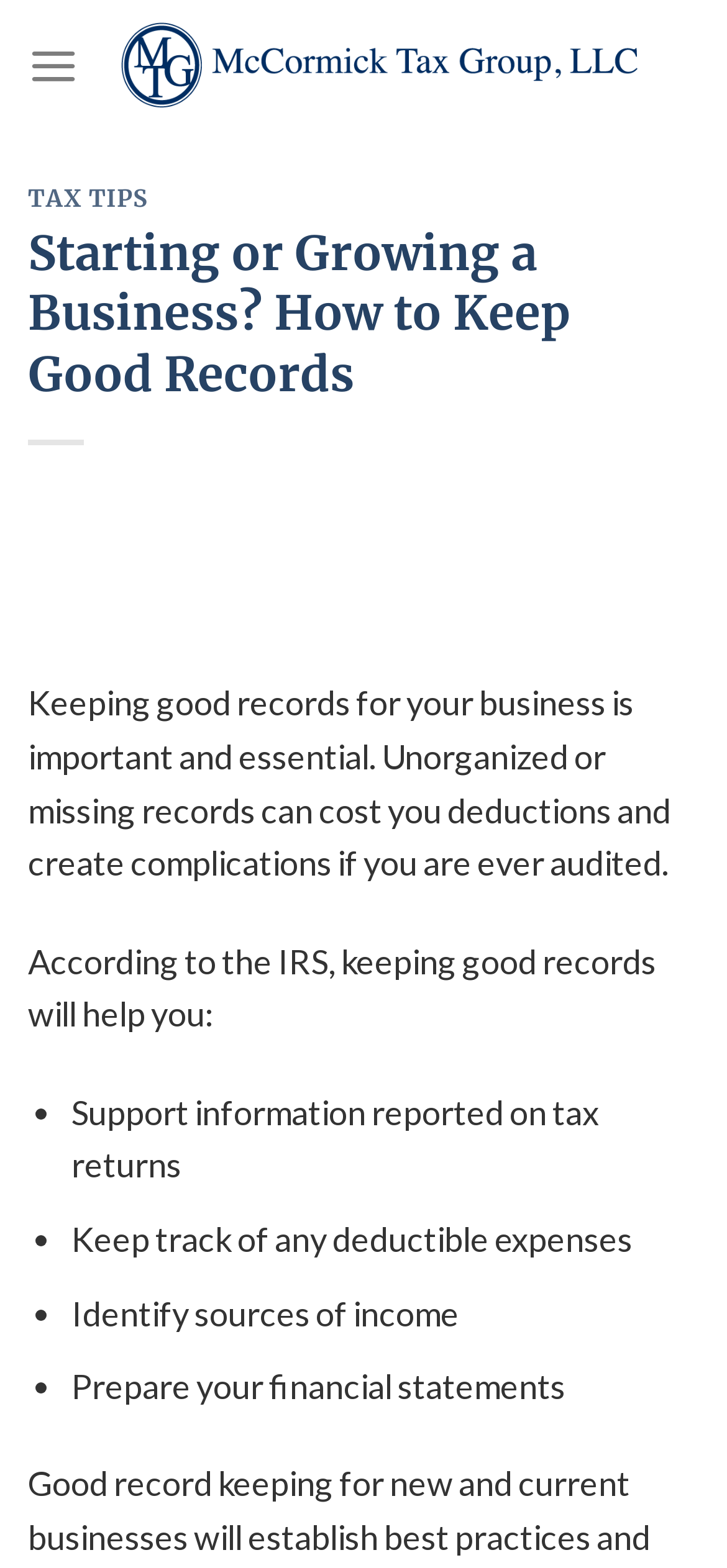Given the element description "Tax Tips" in the screenshot, predict the bounding box coordinates of that UI element.

[0.038, 0.118, 0.205, 0.135]